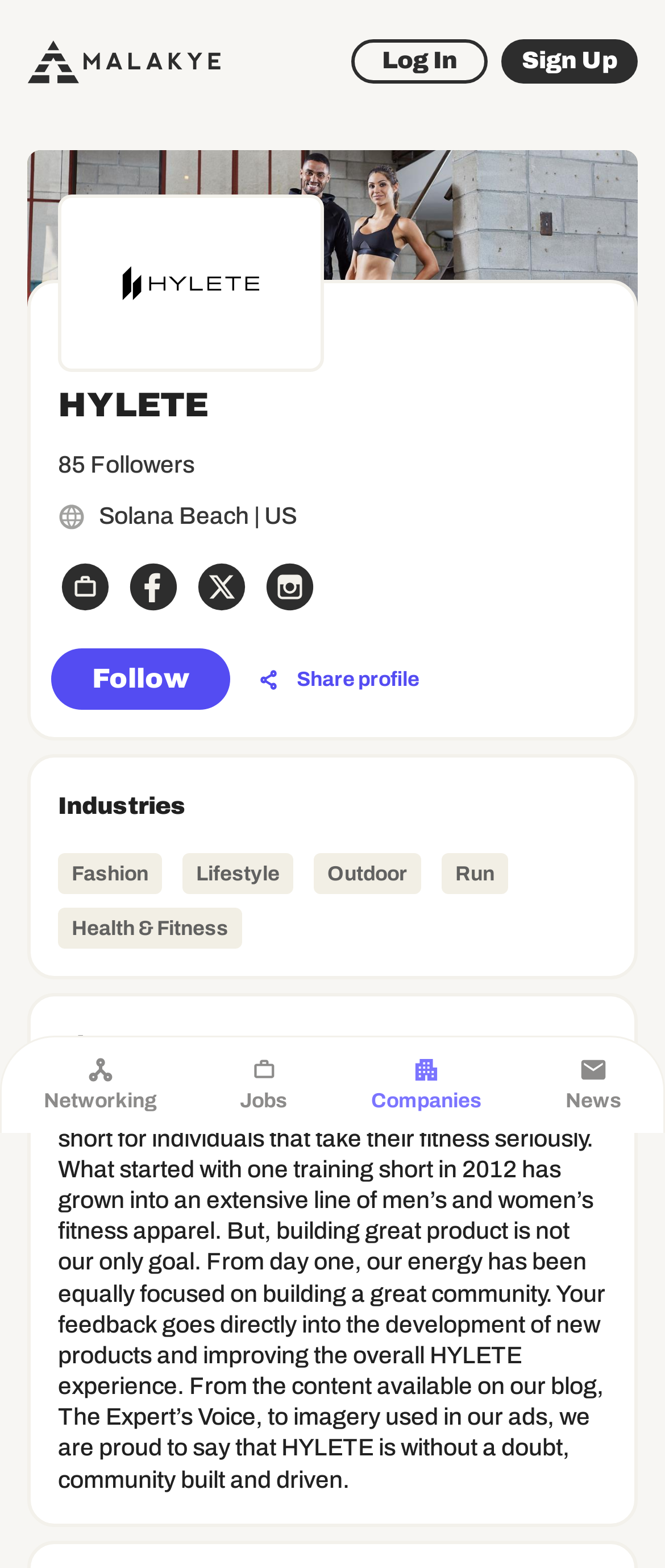Please pinpoint the bounding box coordinates for the region I should click to adhere to this instruction: "explore metaverse projects attracting Web3 investments".

None